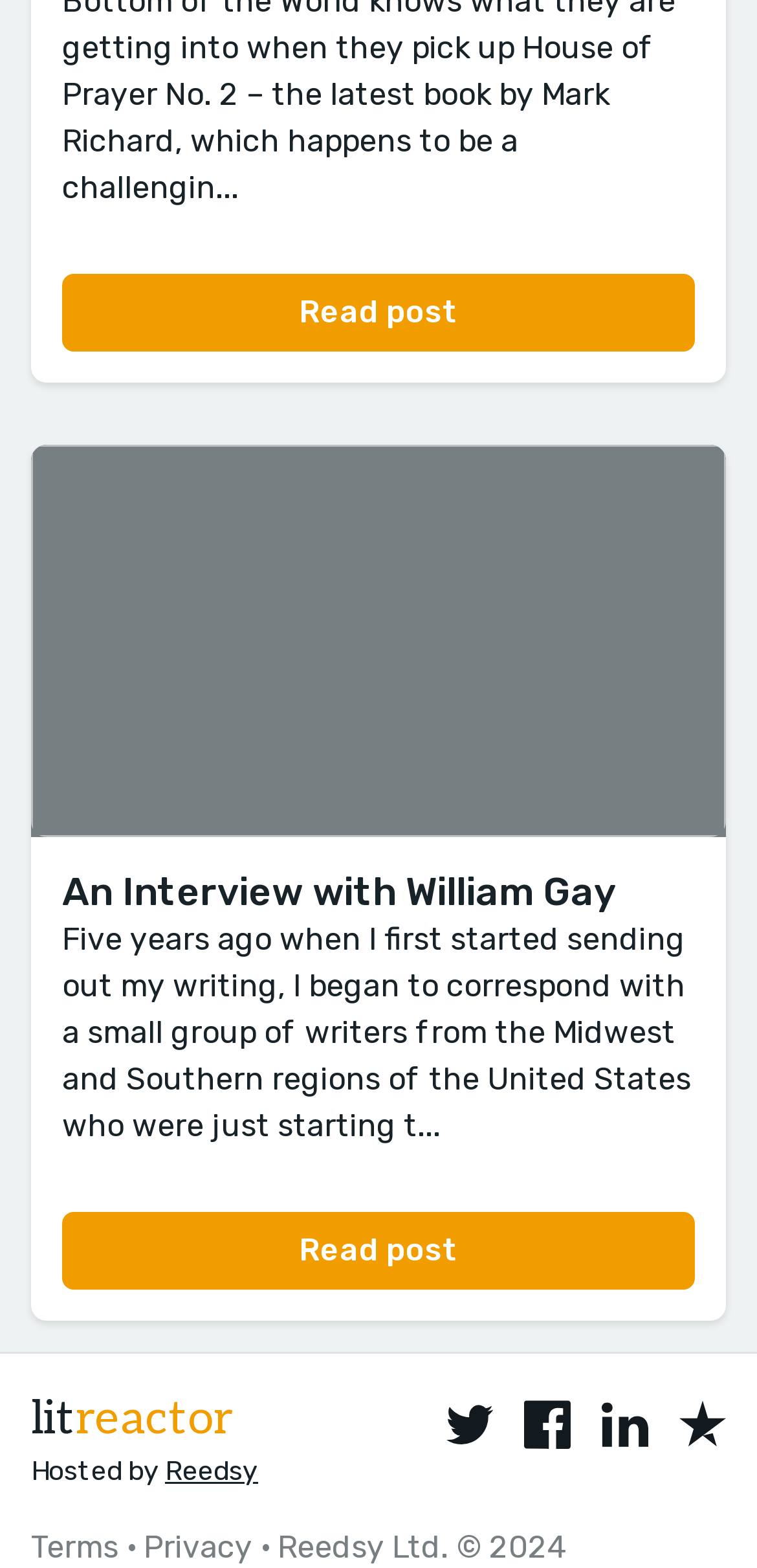What is the copyright year mentioned at the bottom?
Answer briefly with a single word or phrase based on the image.

2024